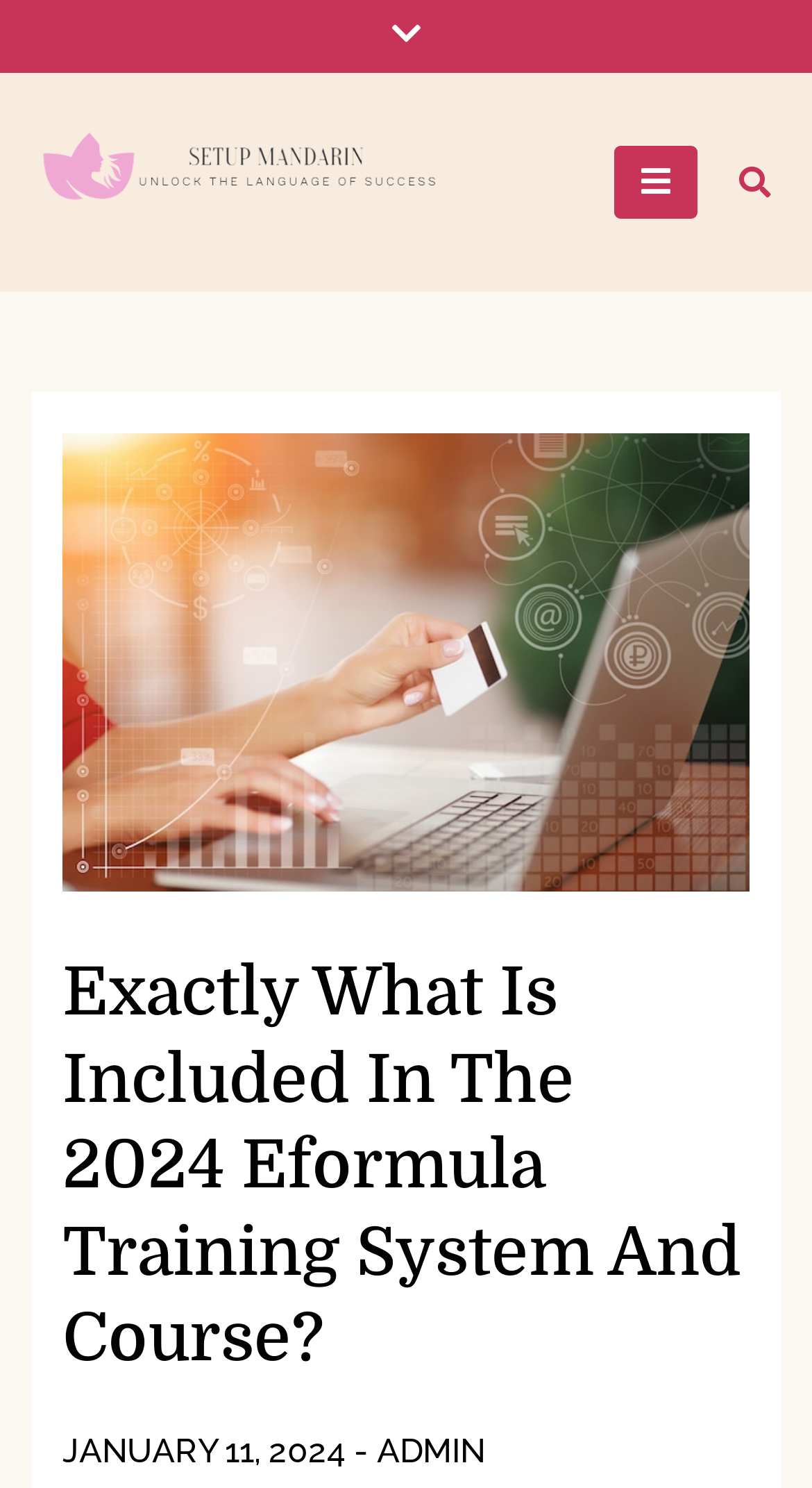Reply to the question with a single word or phrase:
What is the date mentioned on the webpage?

JANUARY 11, 2024